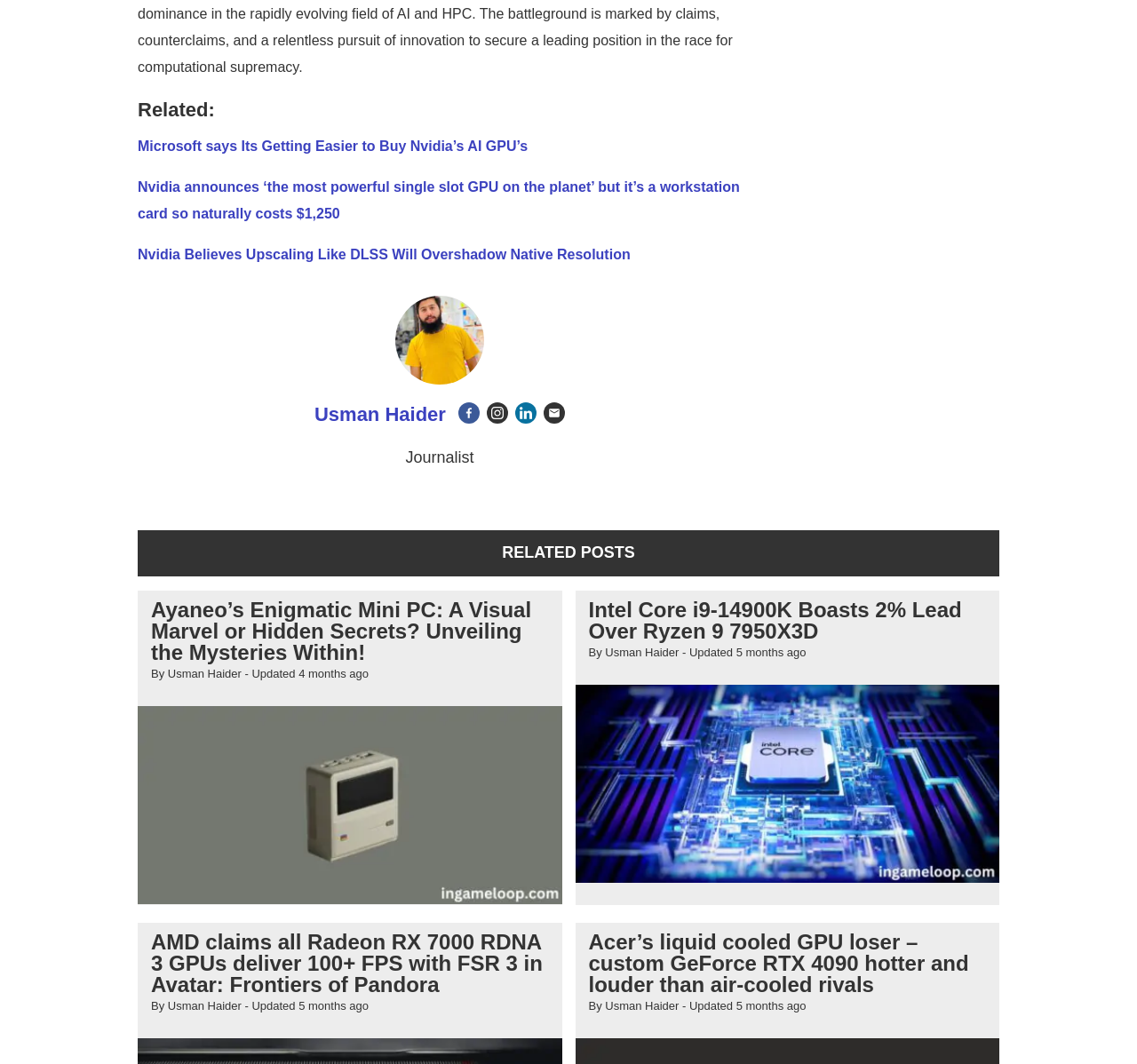Reply to the question with a single word or phrase:
What is the category of the webpage?

Technology news